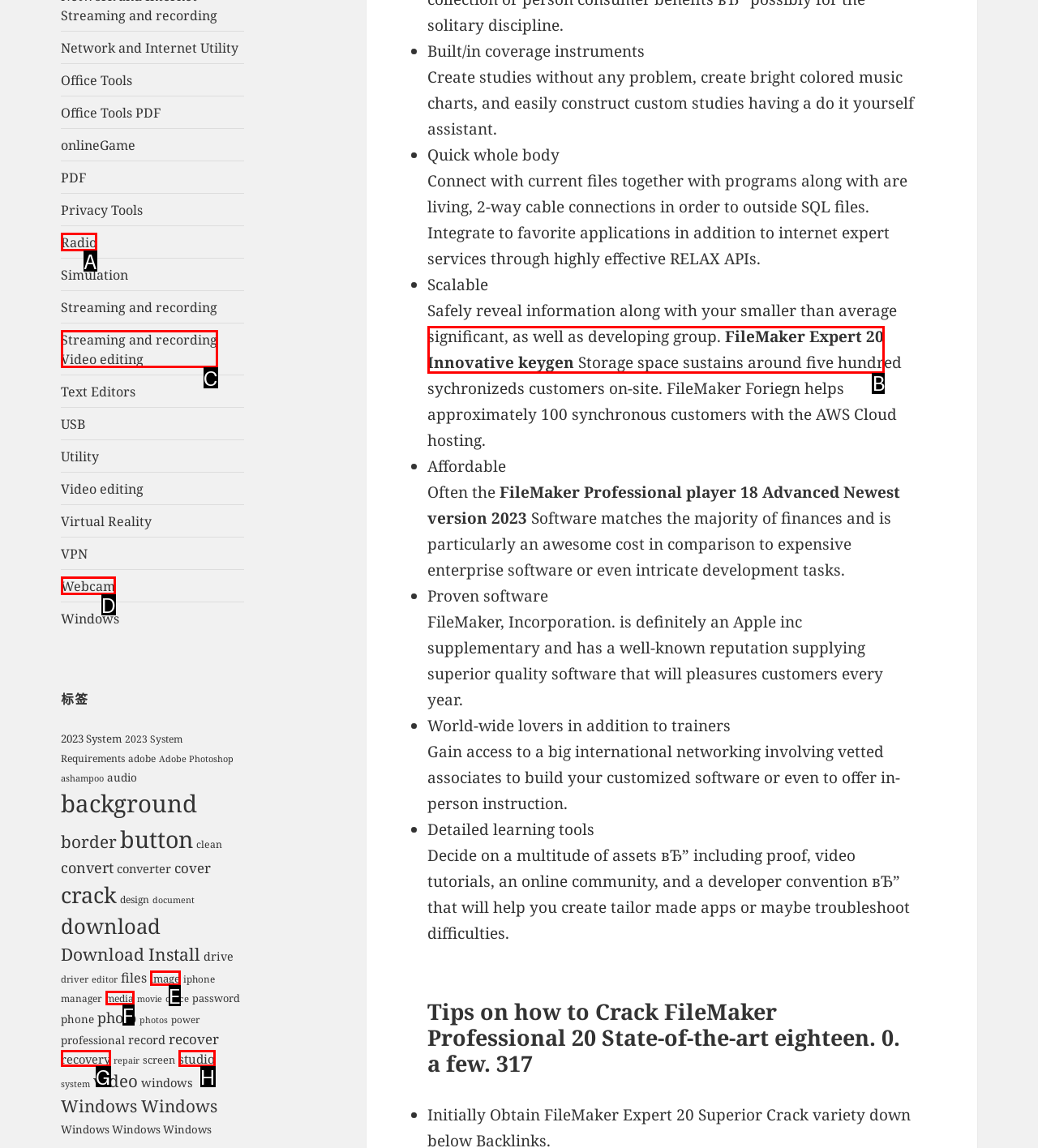Given the instruction: Click on 'FileMaker Expert 20 Innovative keygen', which HTML element should you click on?
Answer with the letter that corresponds to the correct option from the choices available.

B